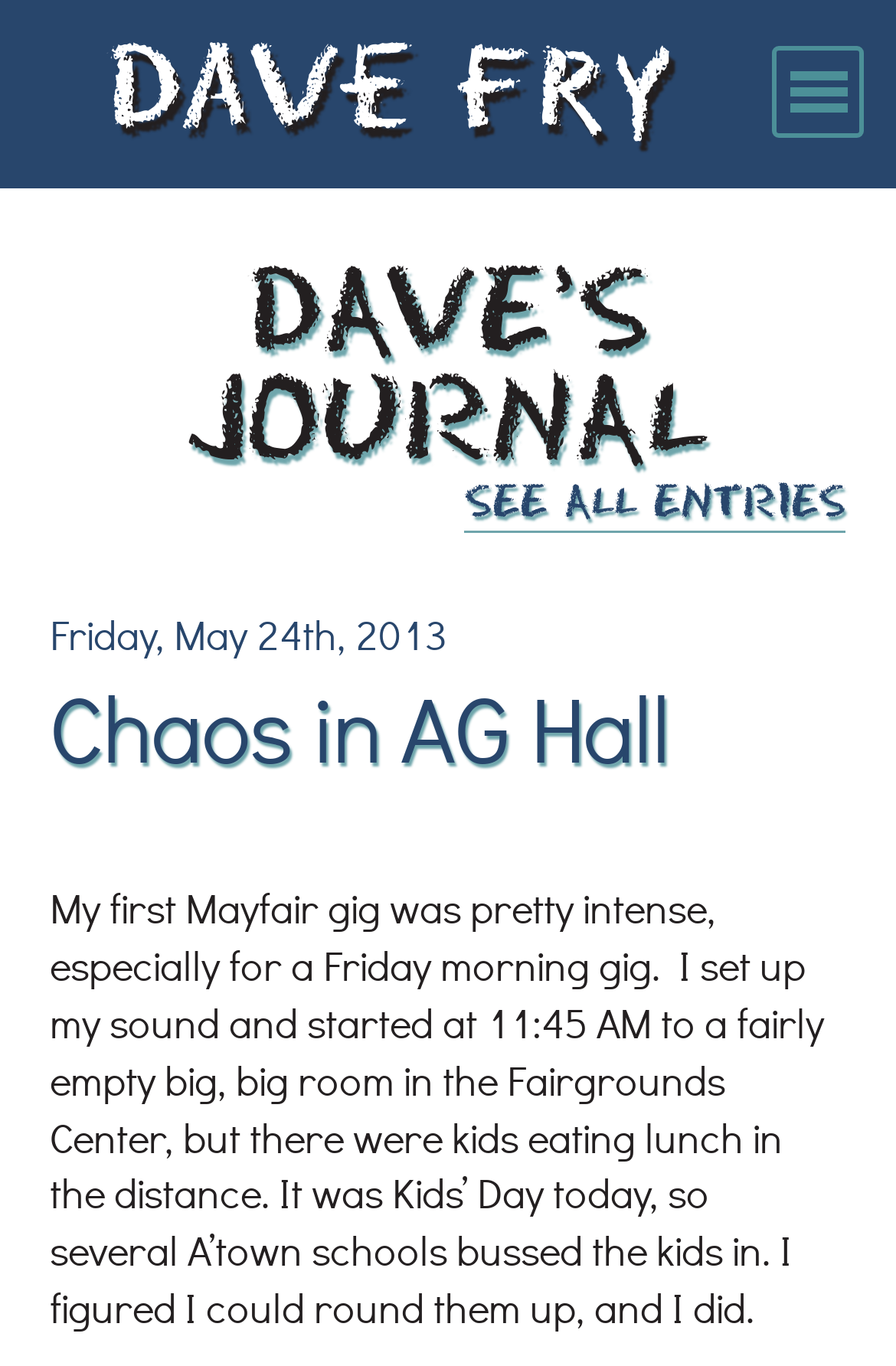Provide a one-word or one-phrase answer to the question:
What is the date of the journal entry?

Friday, May 24, 2013